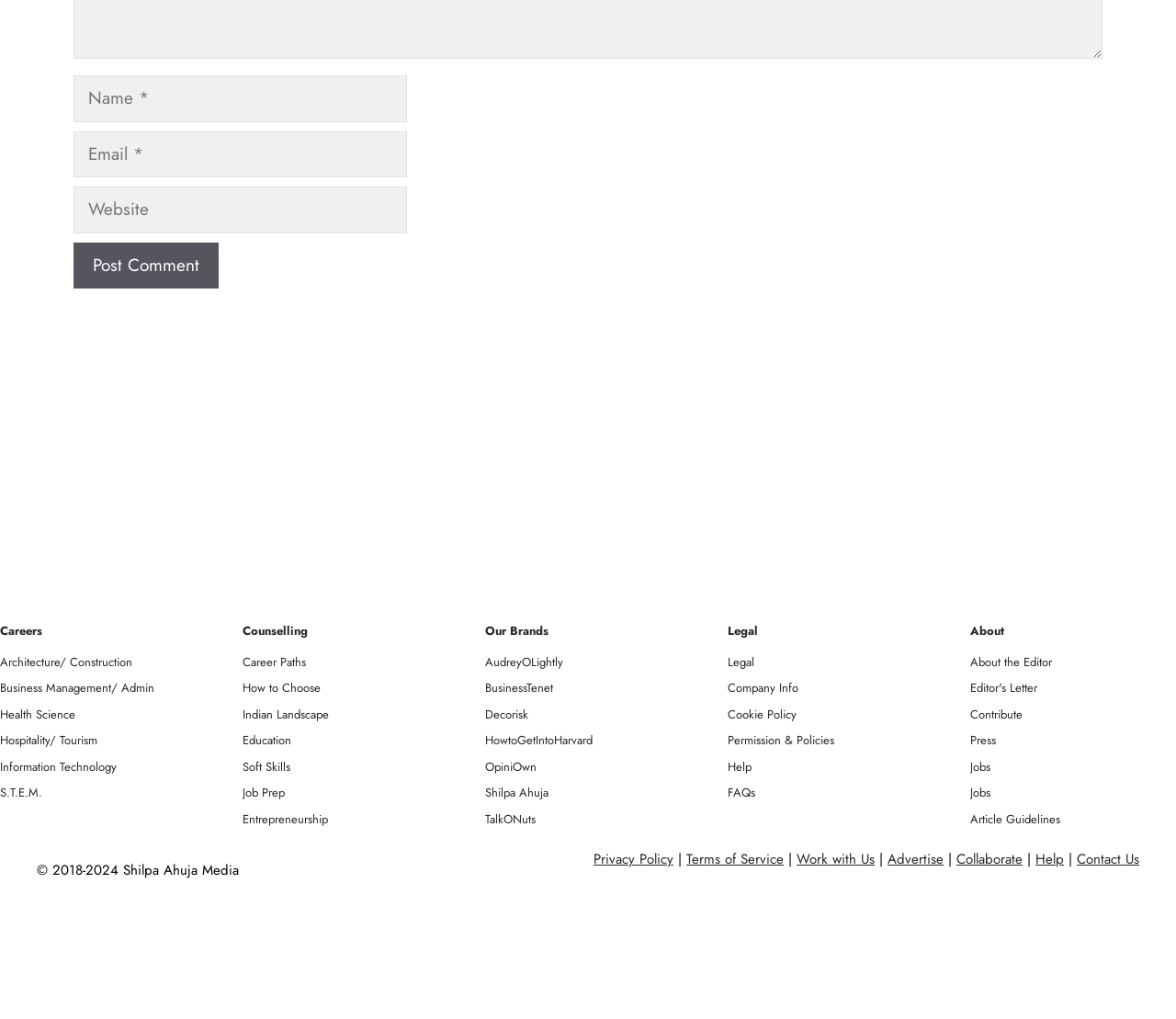Please specify the bounding box coordinates for the clickable region that will help you carry out the instruction: "Learn about Counselling".

[0.206, 0.611, 0.262, 0.628]